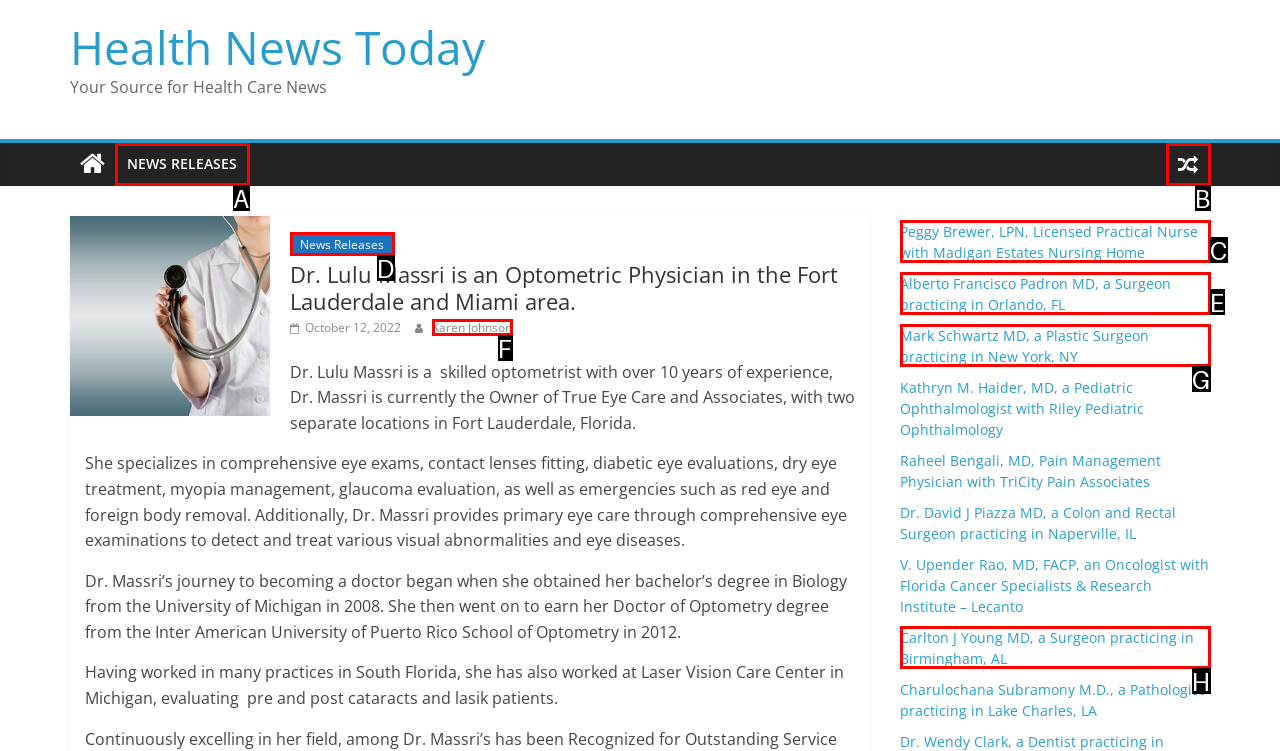Select the appropriate letter to fulfill the given instruction: Learn more about Dr. Karen Johnson
Provide the letter of the correct option directly.

F